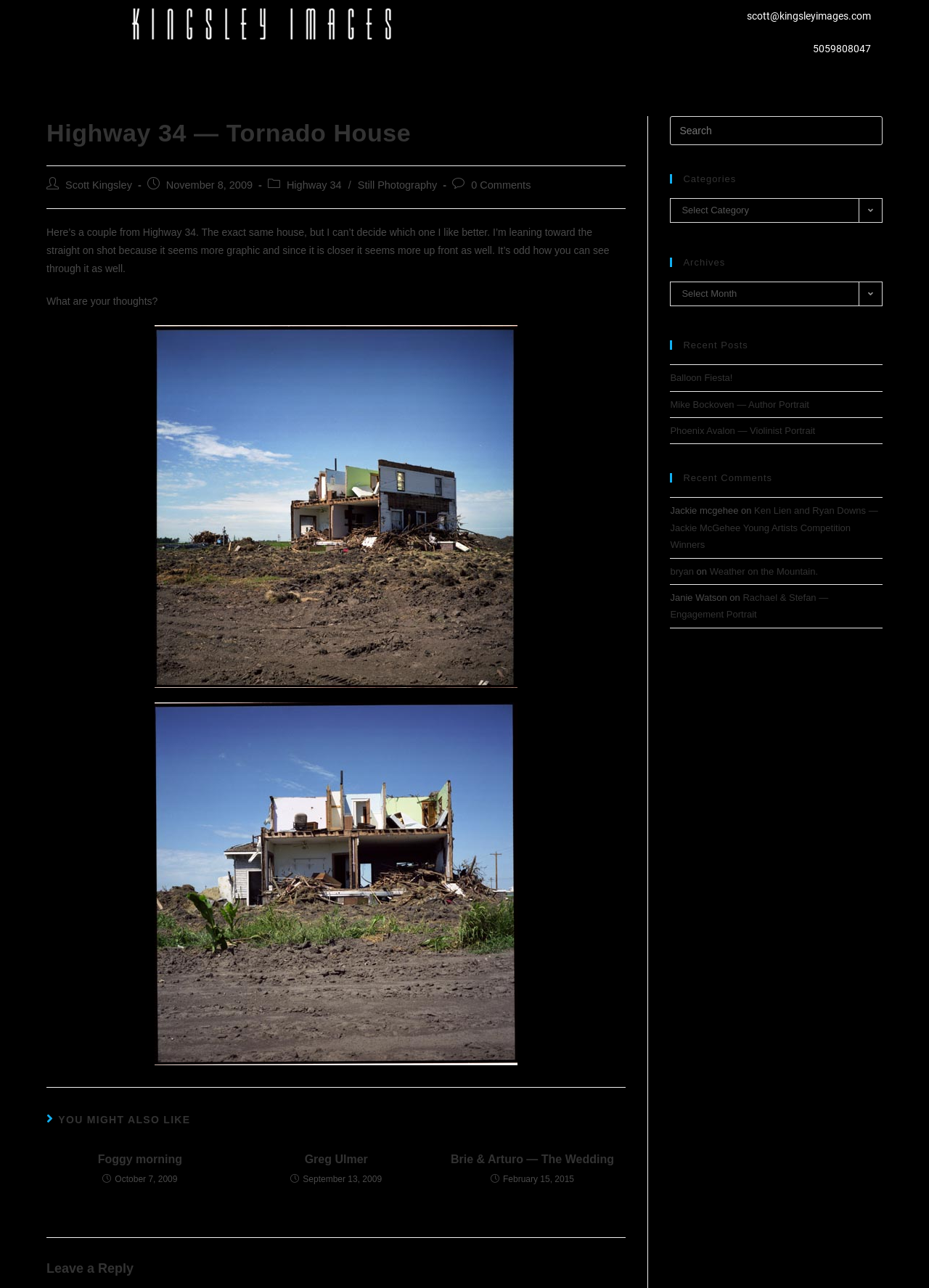Use a single word or phrase to answer the question: 
What is the photographer's email address?

scott@kingsleyimages.com